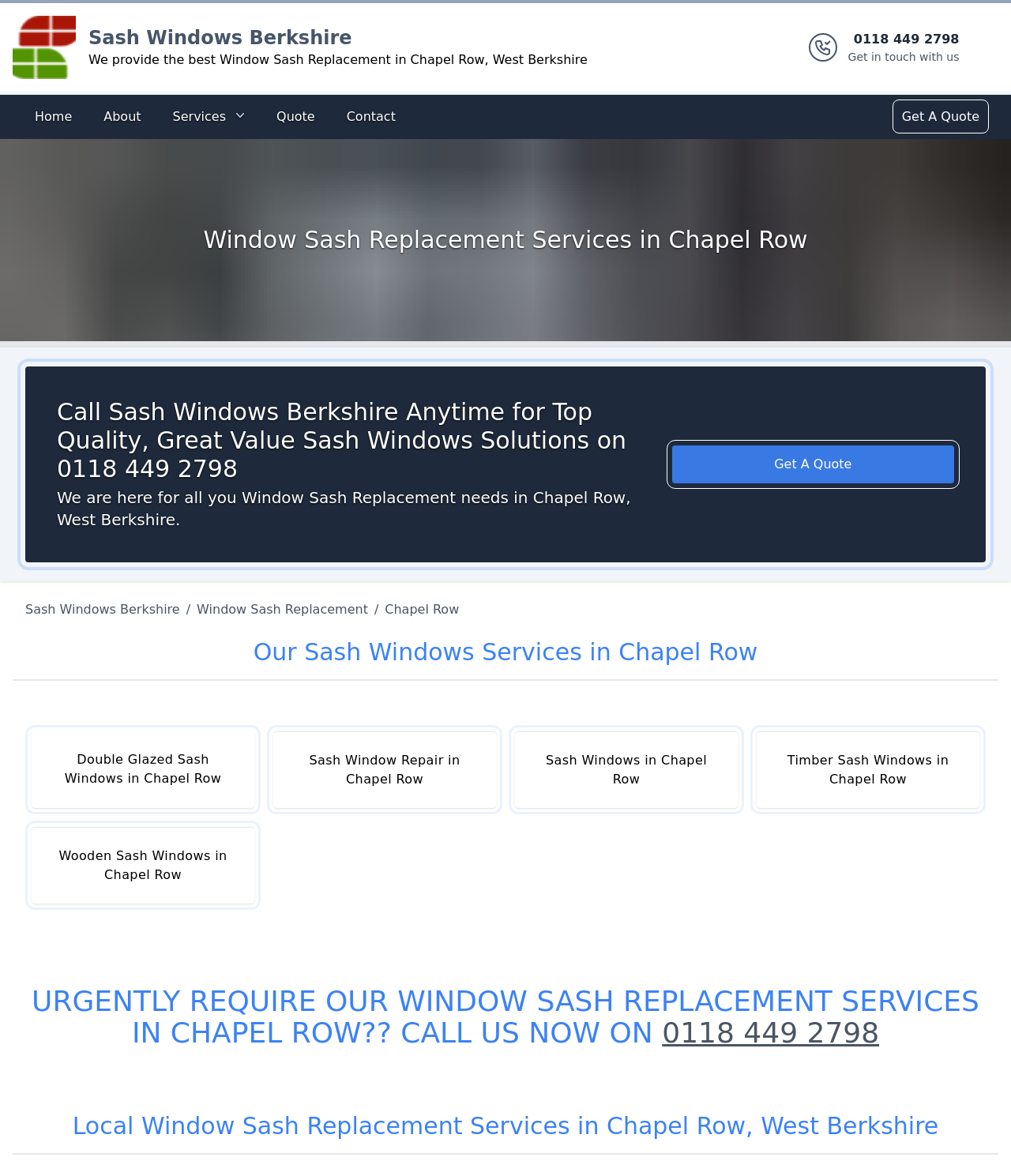Give a detailed explanation of the elements present on the webpage.

The webpage is about Sash Windows Berkshire, a company that provides window sash replacement services in Chapel Row, West Berkshire. At the top of the page, there is a banner with the company's logo and a brief description of their service. Below the banner, there is a phone number, 0118 449 2798, to get in touch with the company.

The main content of the page is divided into sections. The first section has a heading that reads "Window Sash Replacement Services in Chapel Row" and features an image related to the service. Below the image, there is a heading that encourages visitors to call the company for top-quality sash windows solutions.

The next section has a heading that reads "Our Sash Windows Services in Chapel Row" and lists several links to different types of sash window services, including double glazed sash windows, sash window repair, and timber sash windows. These links are arranged in a horizontal row.

Further down the page, there is a section with a heading that reads "URGENTLY REQUIRE OUR WINDOW SASH REPLACEMENT SERVICES IN CHAPEL ROW?? CALL US NOW ON 0118 449 2798" and features a prominent call-to-action to contact the company.

At the bottom of the page, there is a section with a heading that reads "Local Window Sash Replacement Services in Chapel Row, West Berkshire" and provides more information about the company's services.

Throughout the page, there are several links to other pages on the website, including the home page, about page, services page, and contact page. There are also several images and buttons that provide additional functionality.